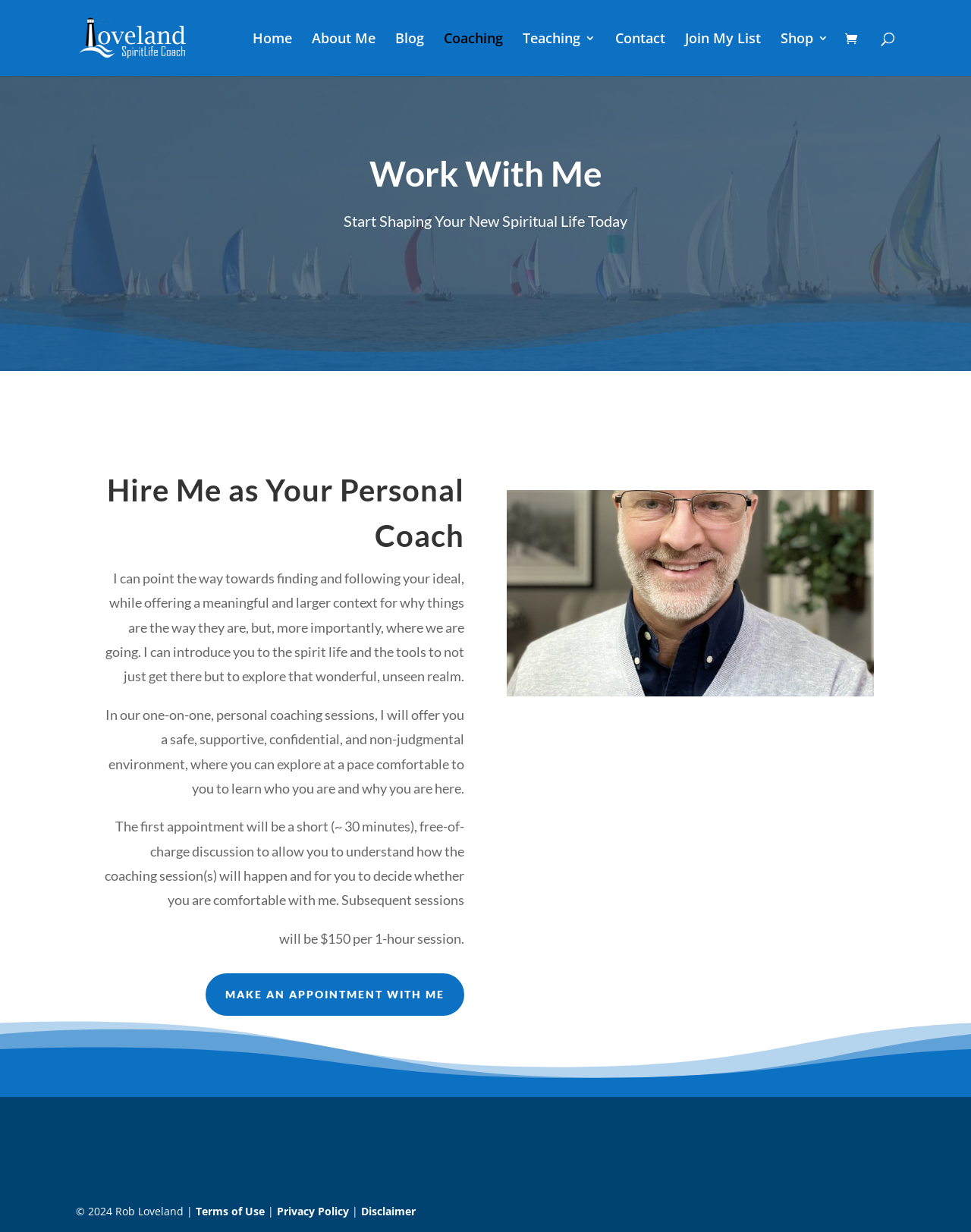Please give the bounding box coordinates of the area that should be clicked to fulfill the following instruction: "view terms of use". The coordinates should be in the format of four float numbers from 0 to 1, i.e., [left, top, right, bottom].

[0.202, 0.977, 0.273, 0.989]